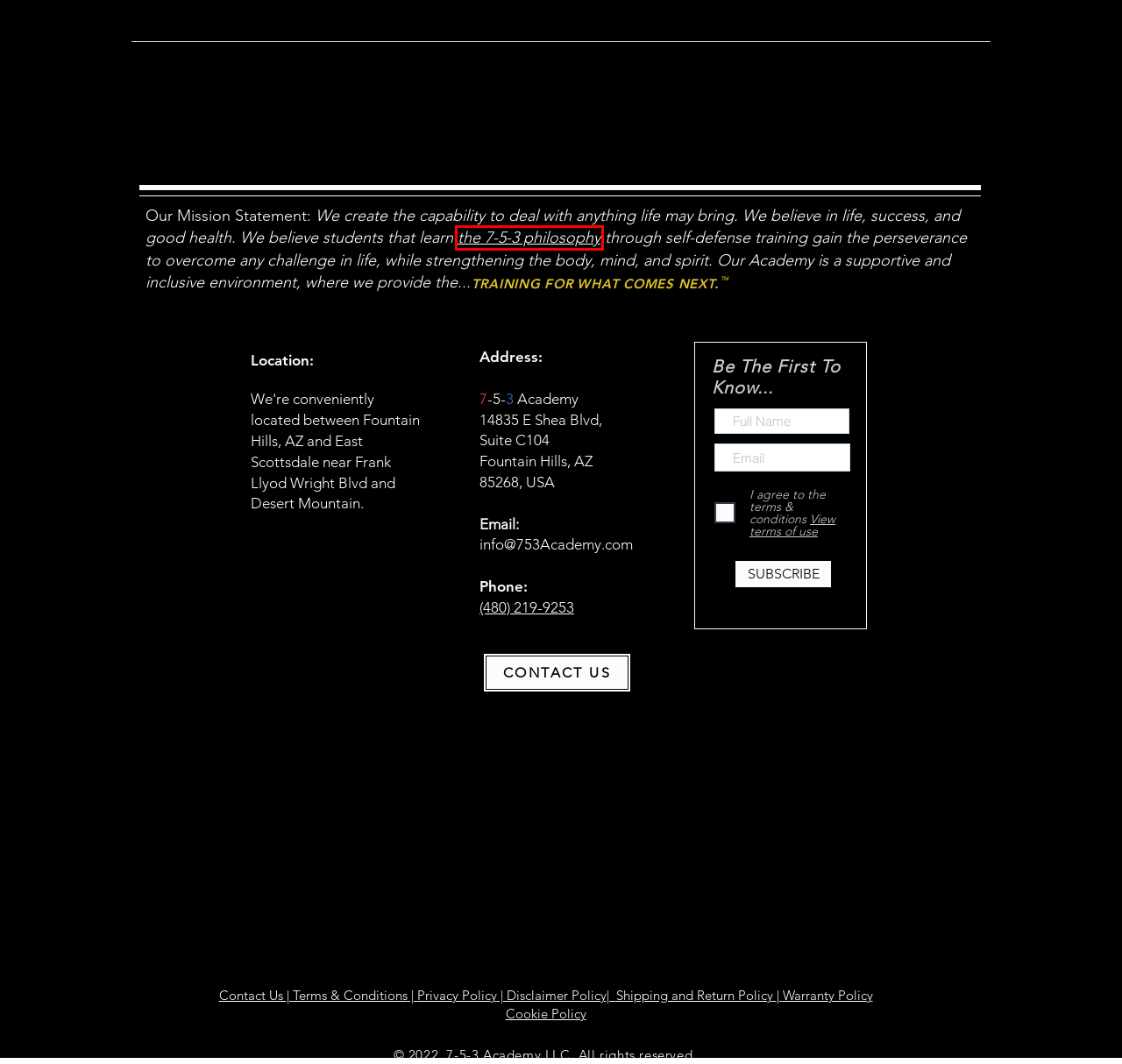A screenshot of a webpage is given with a red bounding box around a UI element. Choose the description that best matches the new webpage shown after clicking the element within the red bounding box. Here are the candidates:
A. Terms and Conditions of Use | 7-5-3 Academy
B. Privacy Policy | 7-5-3 Academy
C. Martial Arts | 7-5-3 Academy | Fountain Hills
D. Cart Page | 7-5-3 Academy
E. Bushido Code | 7-5-3 Academy
F. PROTEIN BLEND | 7-5-3 Academy
G. TITLE Classic Advanced 108" Hand Wraps V2 | 7-5-3 Academy
H. CONTACT | 7-5-3 Academy

E